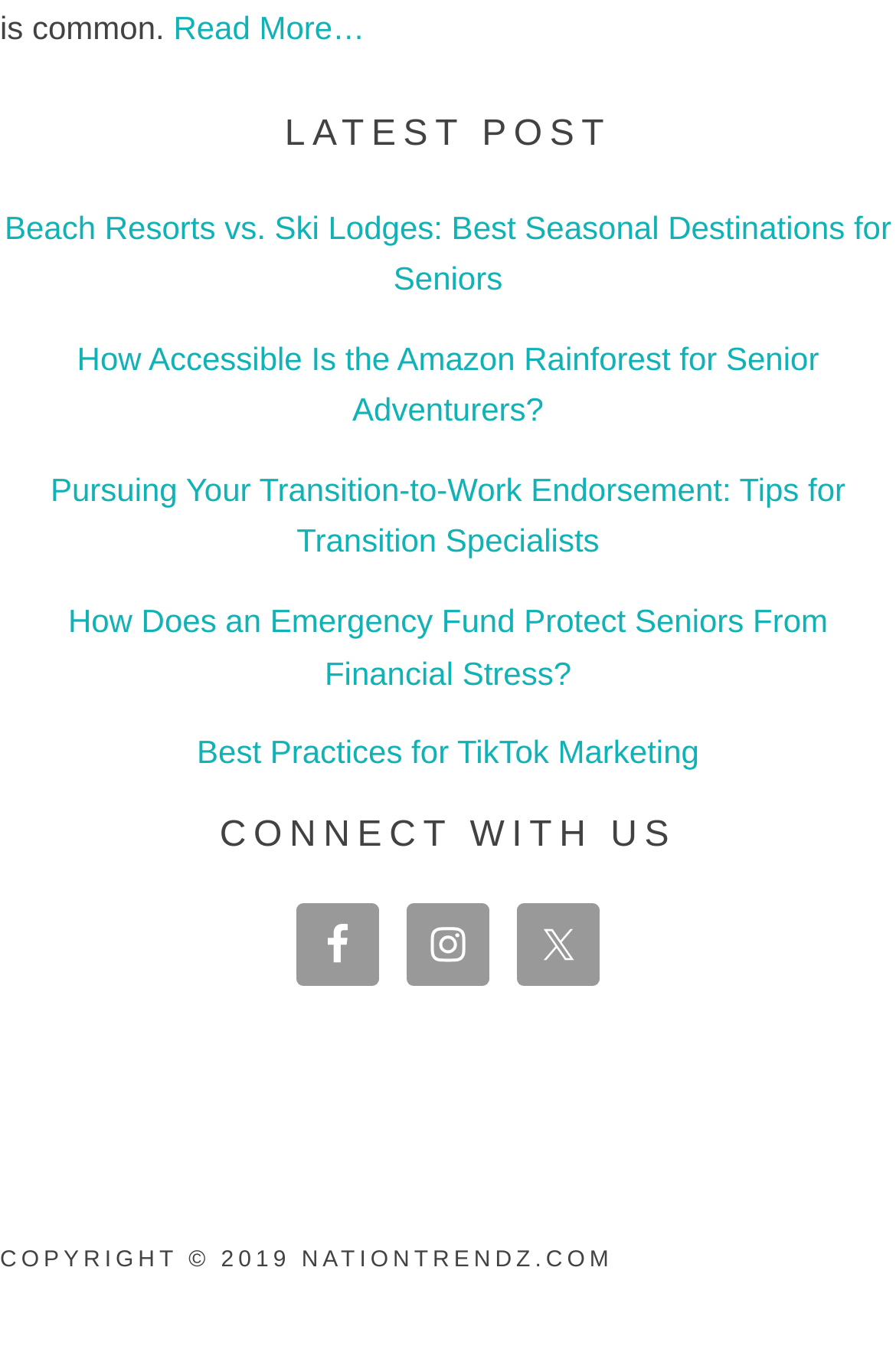Find the bounding box coordinates of the area that needs to be clicked in order to achieve the following instruction: "Read more about the latest posts". The coordinates should be specified as four float numbers between 0 and 1, i.e., [left, top, right, bottom].

[0.194, 0.006, 0.407, 0.033]